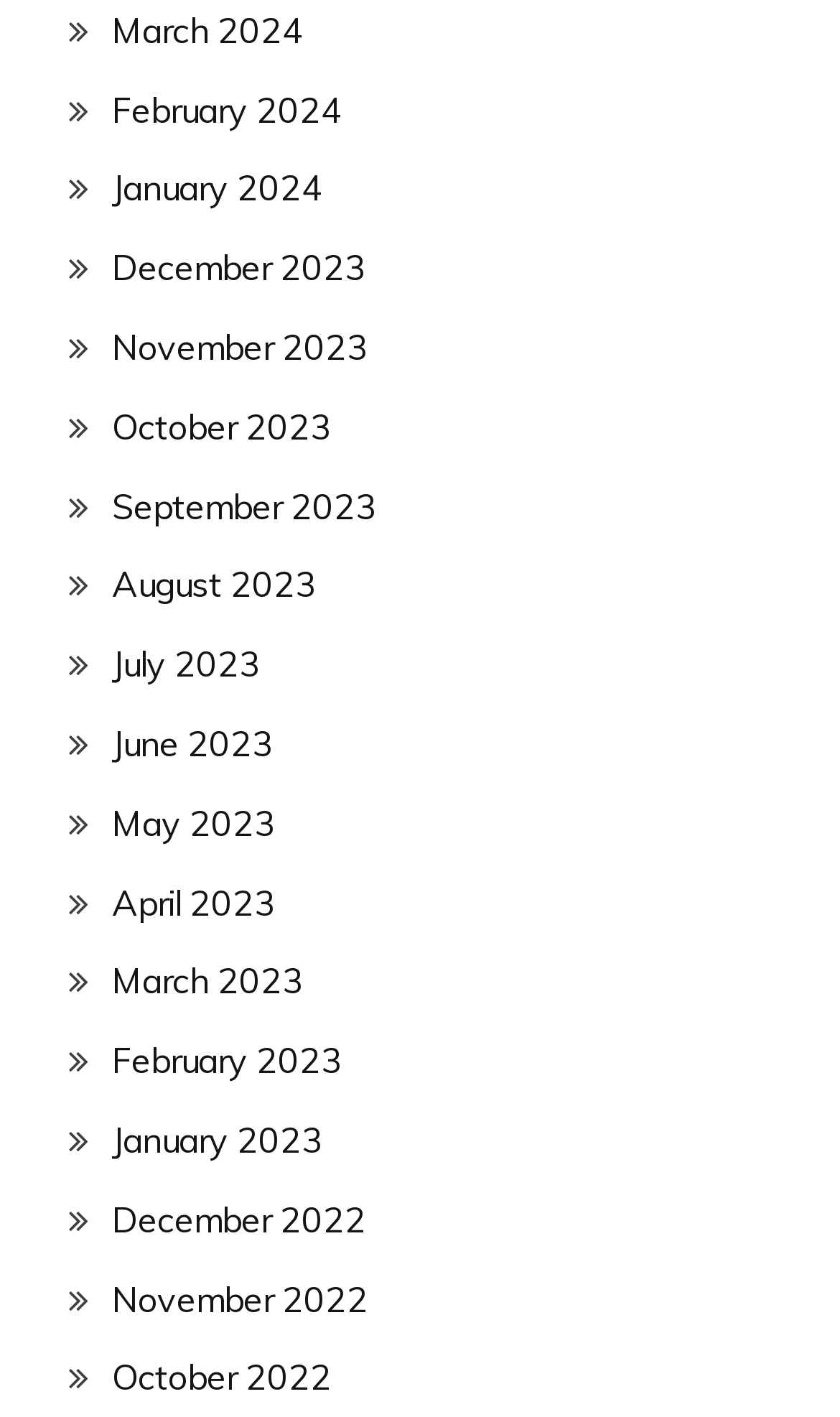Please answer the following question using a single word or phrase: 
What is the latest month listed in the first half of the list?

June 2023